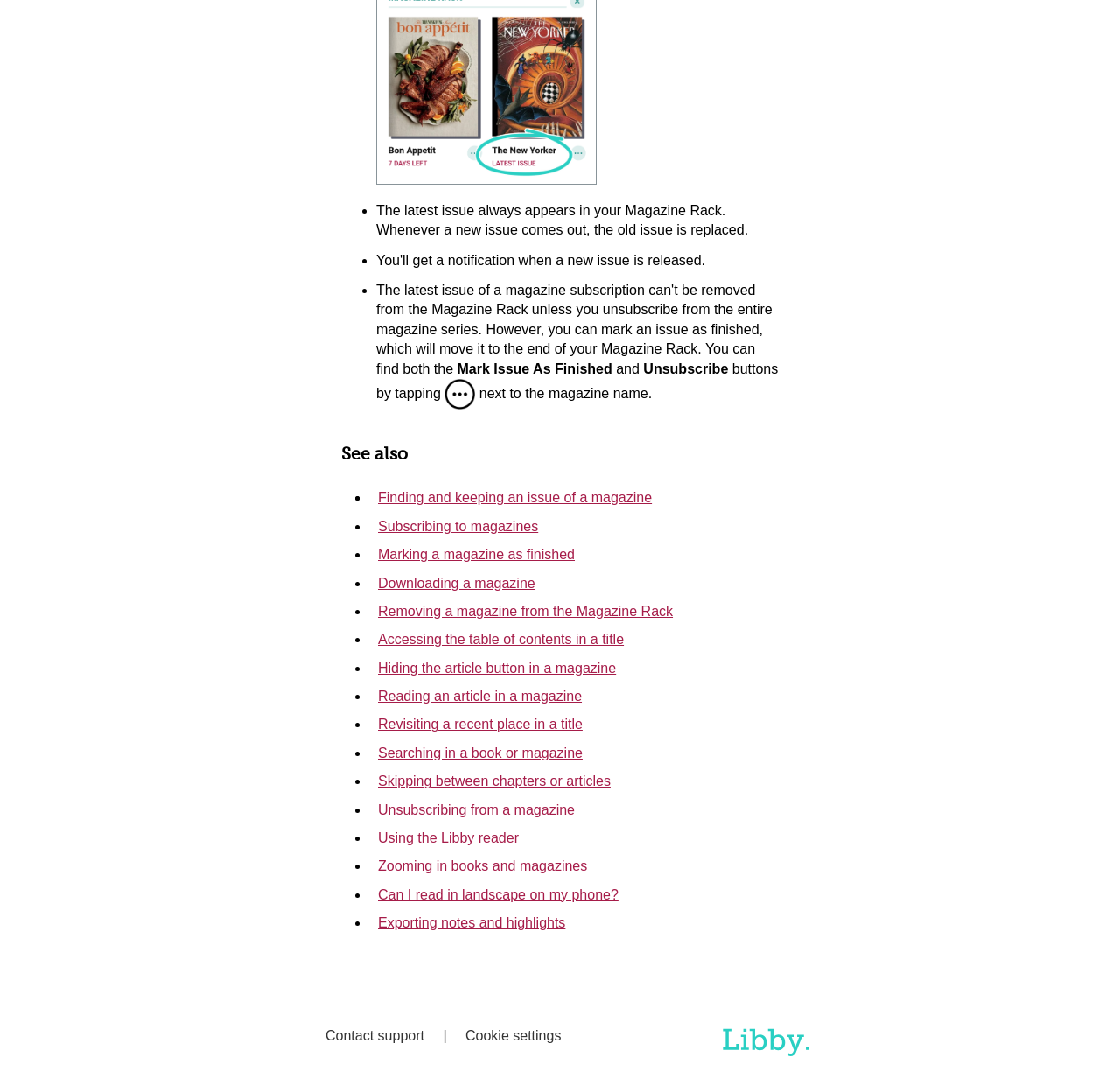Kindly determine the bounding box coordinates for the clickable area to achieve the given instruction: "Mark issue as finished".

[0.408, 0.337, 0.547, 0.351]